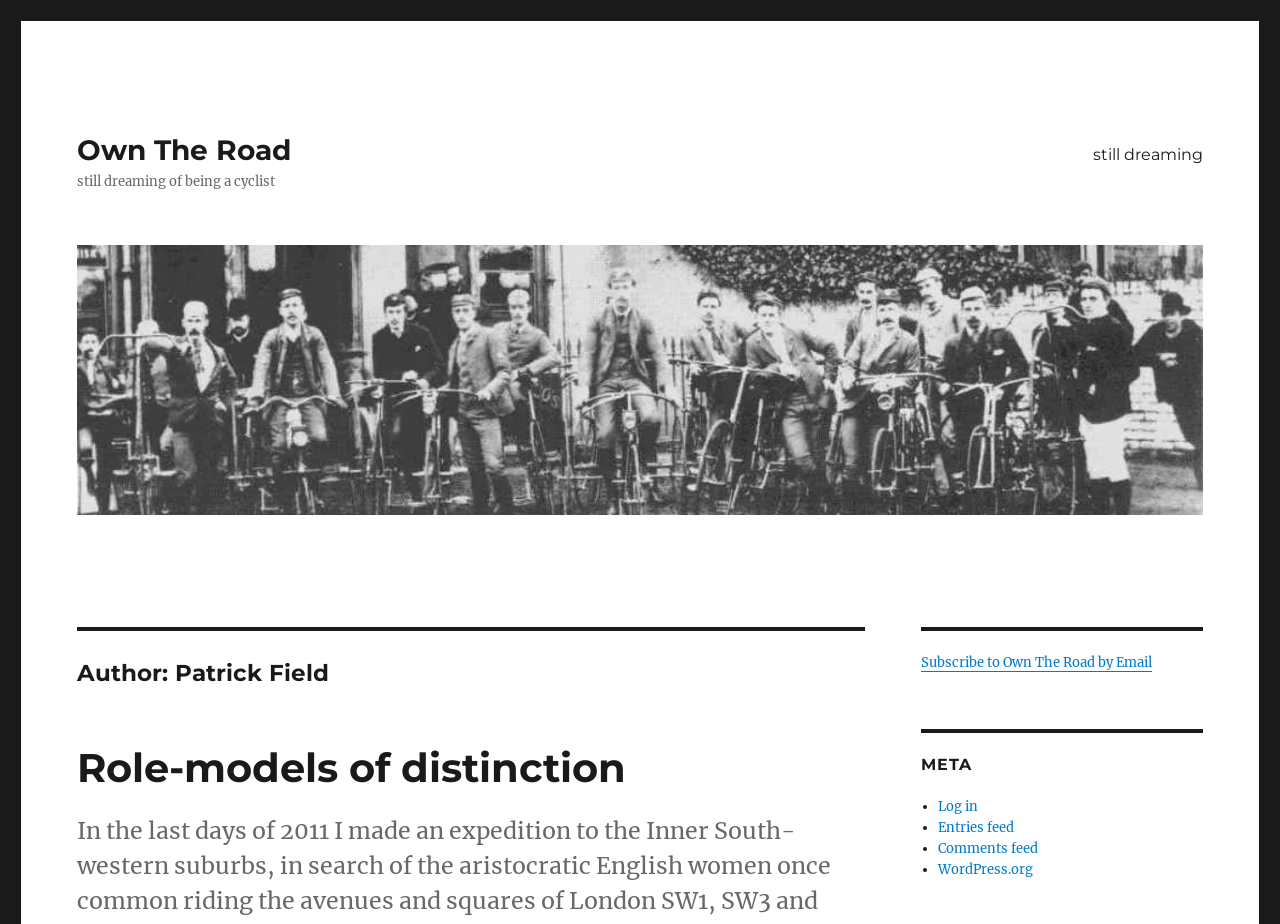Find the bounding box coordinates of the element to click in order to complete this instruction: "Search for something". The bounding box coordinates must be four float numbers between 0 and 1, denoted as [left, top, right, bottom].

None